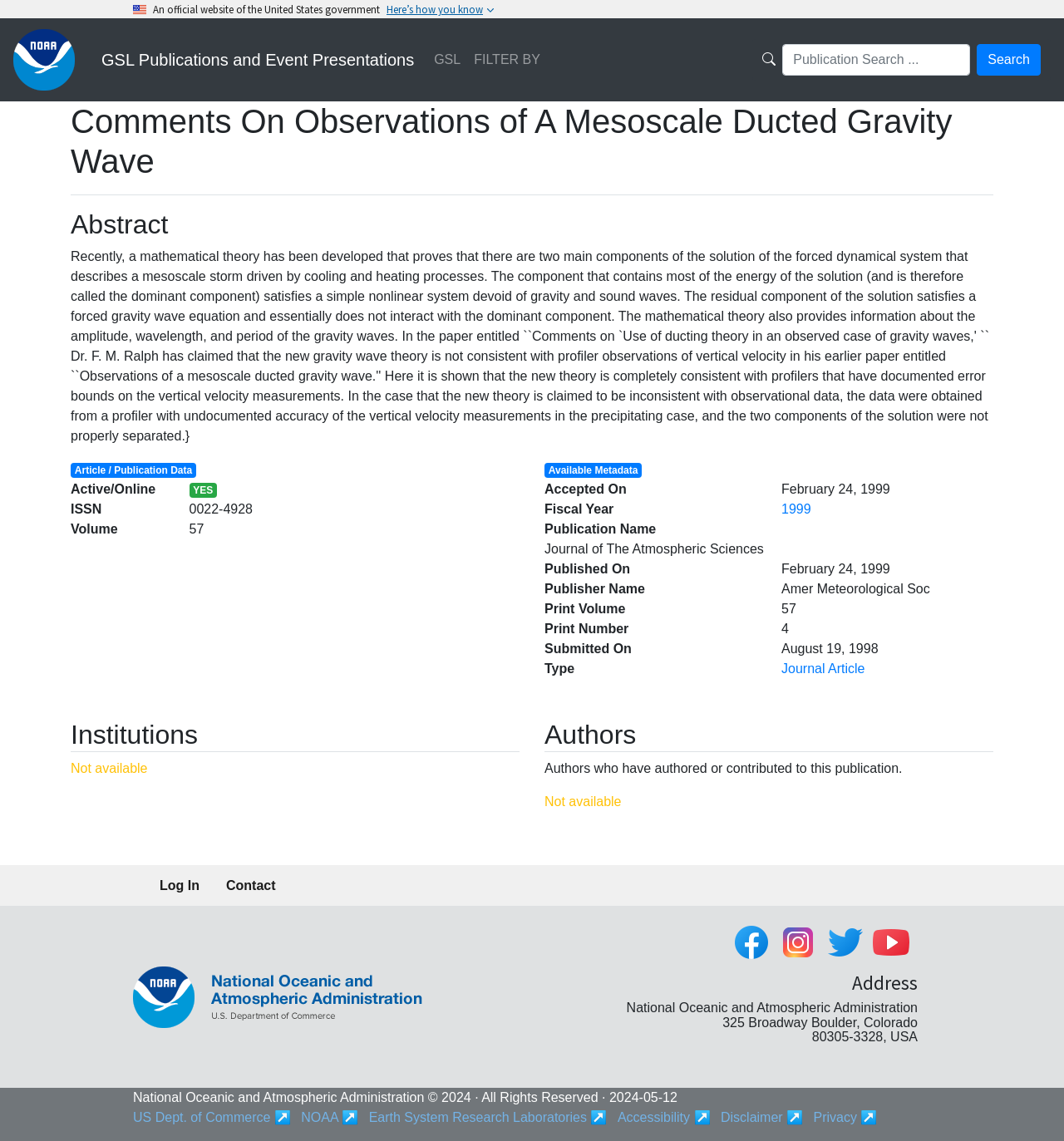Show the bounding box coordinates of the region that should be clicked to follow the instruction: "View publication details."

[0.066, 0.089, 0.934, 0.171]